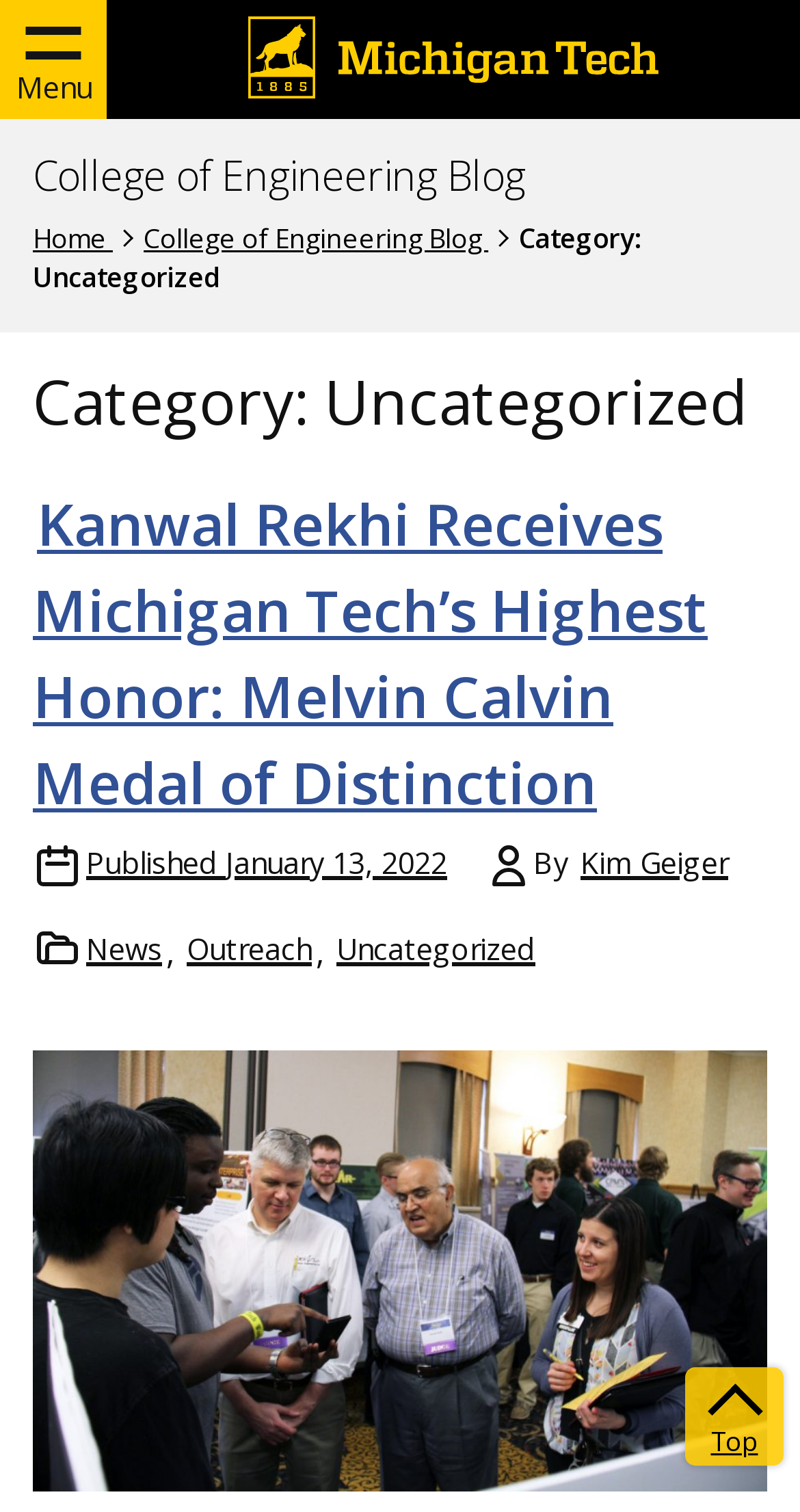Find the bounding box of the UI element described as follows: "alt="Michigan Tech Logo"".

[0.305, 0.011, 0.828, 0.066]